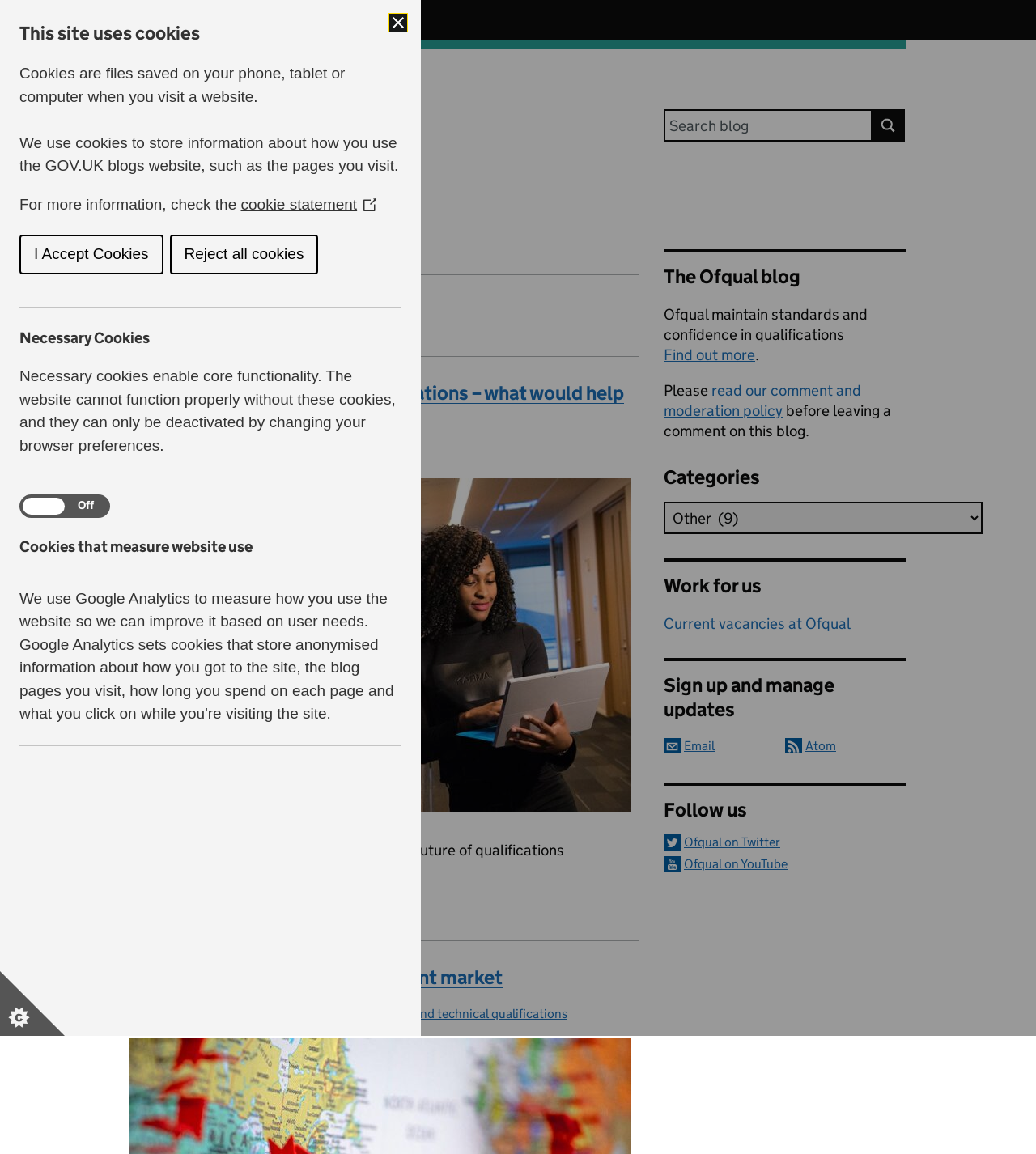Please find the bounding box coordinates of the clickable region needed to complete the following instruction: "Sign up and manage updates by email". The bounding box coordinates must consist of four float numbers between 0 and 1, i.e., [left, top, right, bottom].

[0.641, 0.64, 0.69, 0.653]